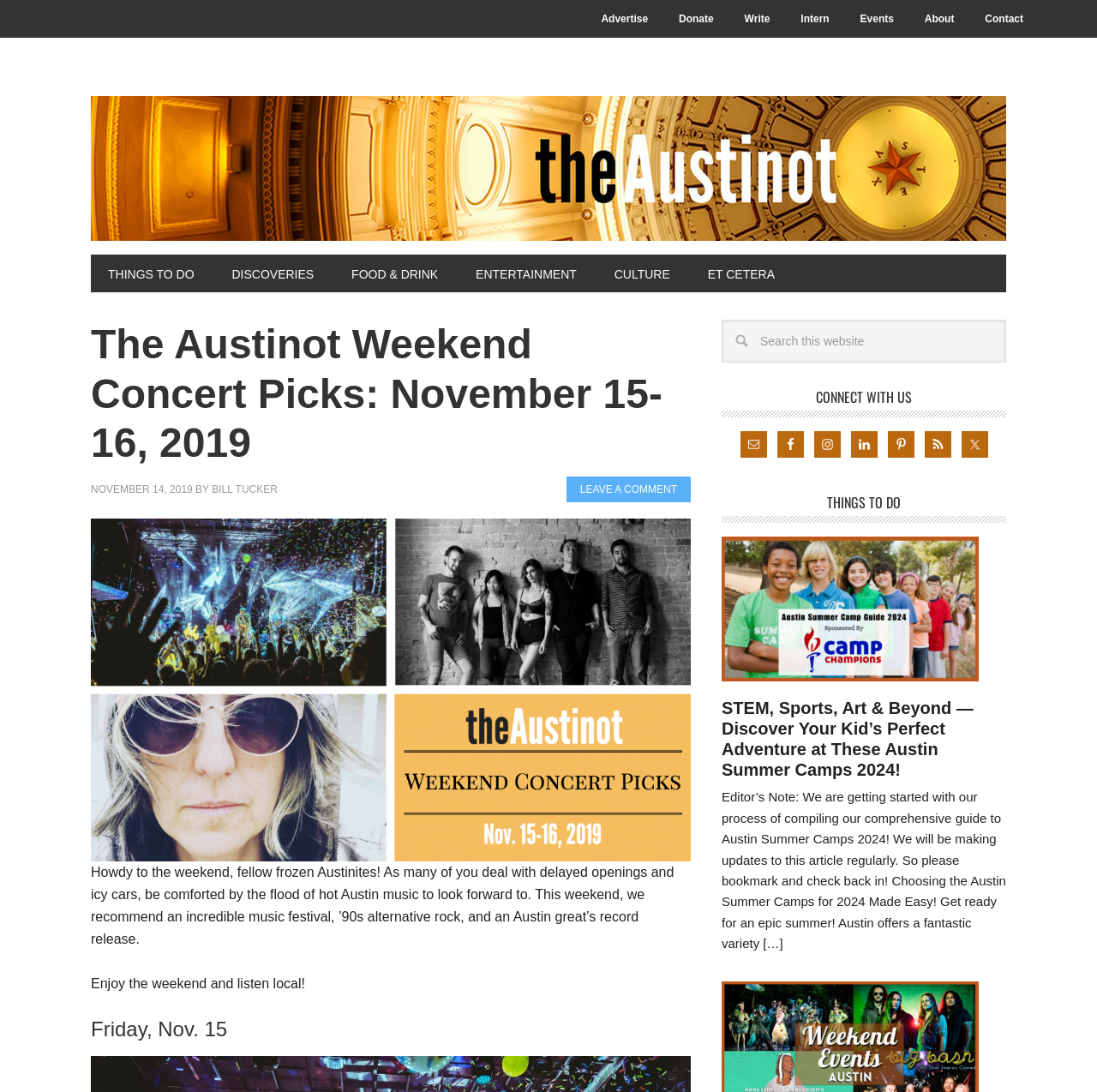Please locate the bounding box coordinates of the element that should be clicked to complete the given instruction: "Search this website".

[0.658, 0.293, 0.917, 0.332]